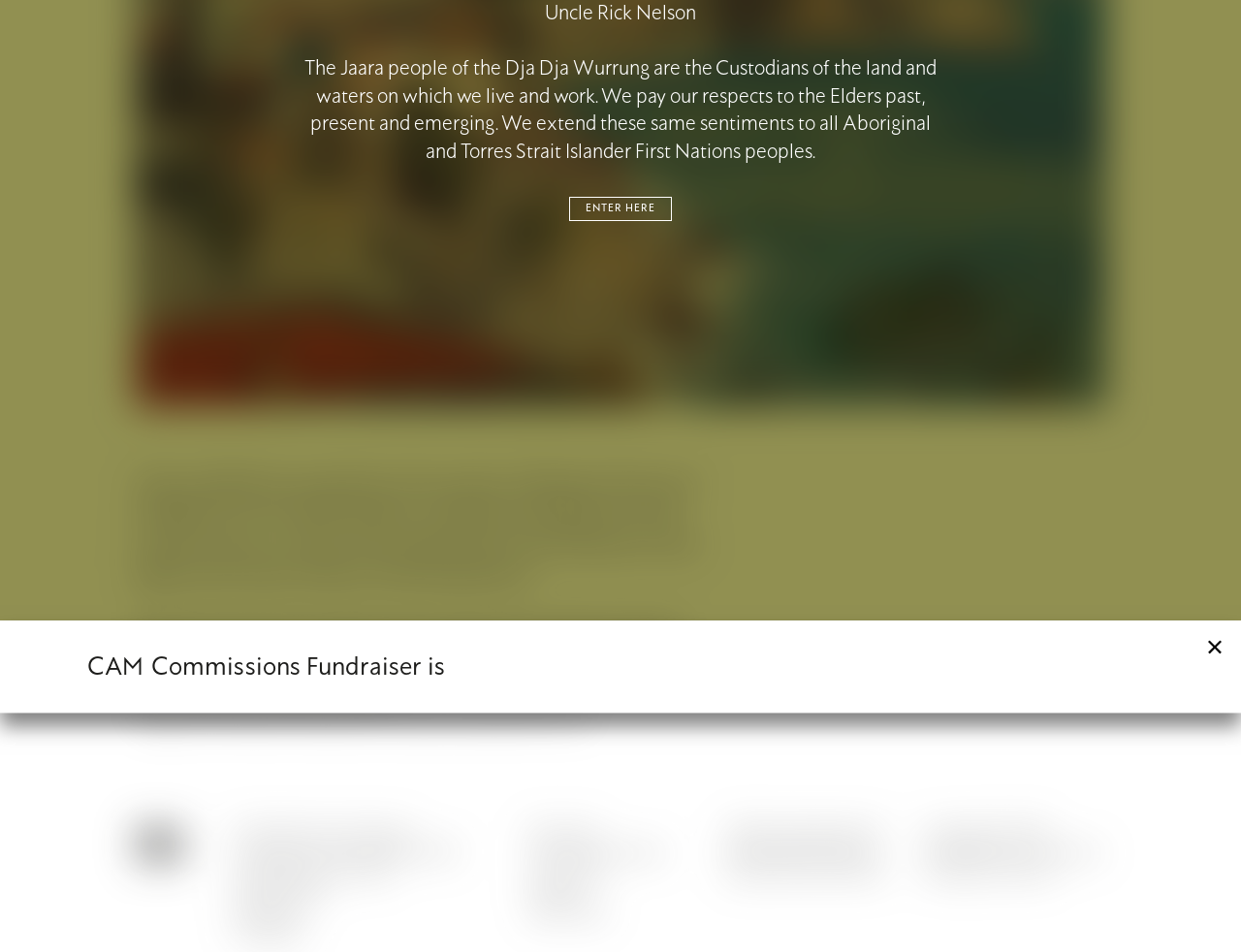Provide the bounding box coordinates of the UI element this sentence describes: "Home".

None